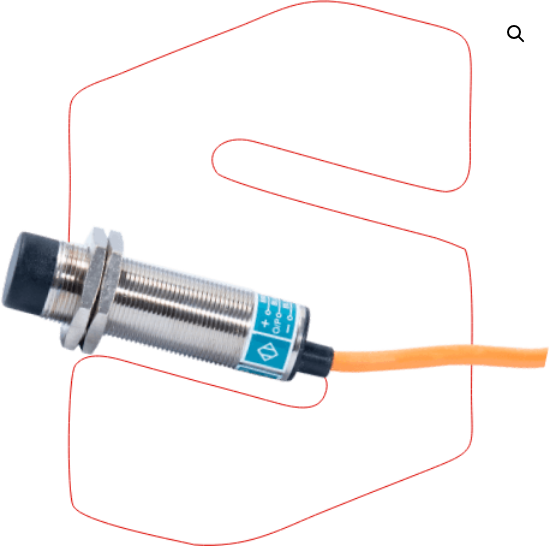Detail every aspect of the image in your description.

The image showcases the TM-803 Proximity Switch Sensor, a cylindrical device designed for precise detection of objects in its vicinity. It features a shiny metallic body with a threaded brass probe for easy installation. The sensor has a black sensing head and a vibrant orange wire for connectivity, emphasizing its functional design. The backdrop includes a stylized red letter "S," visually framing the sensor and adding an artistic touch to the presentation. This proximity sensor is essential for applications involving speed measurement, often used in machinery, robotics, and industrial settings.